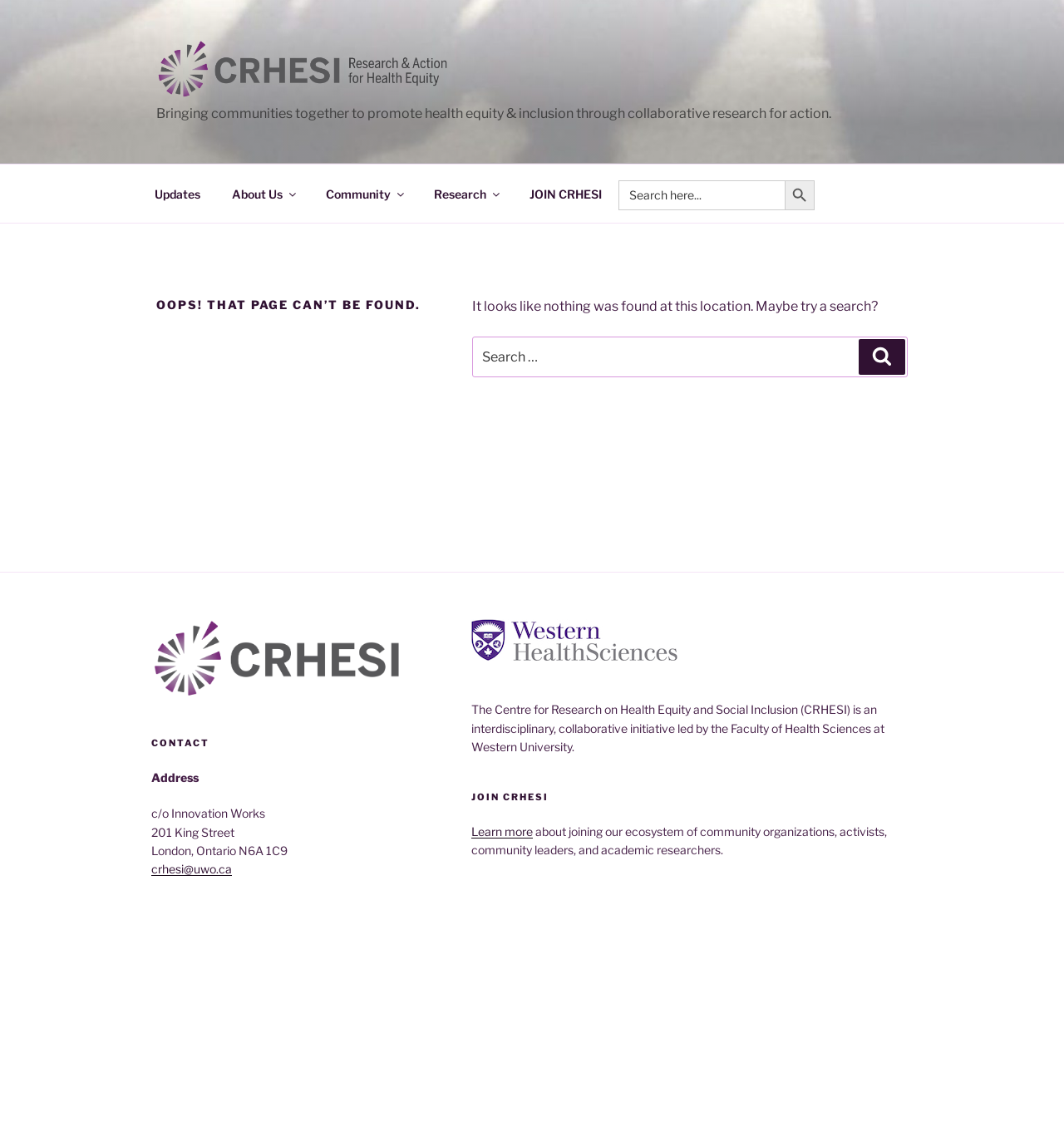How can I contact the organization? Using the information from the screenshot, answer with a single word or phrase.

crhesi@uwo.ca